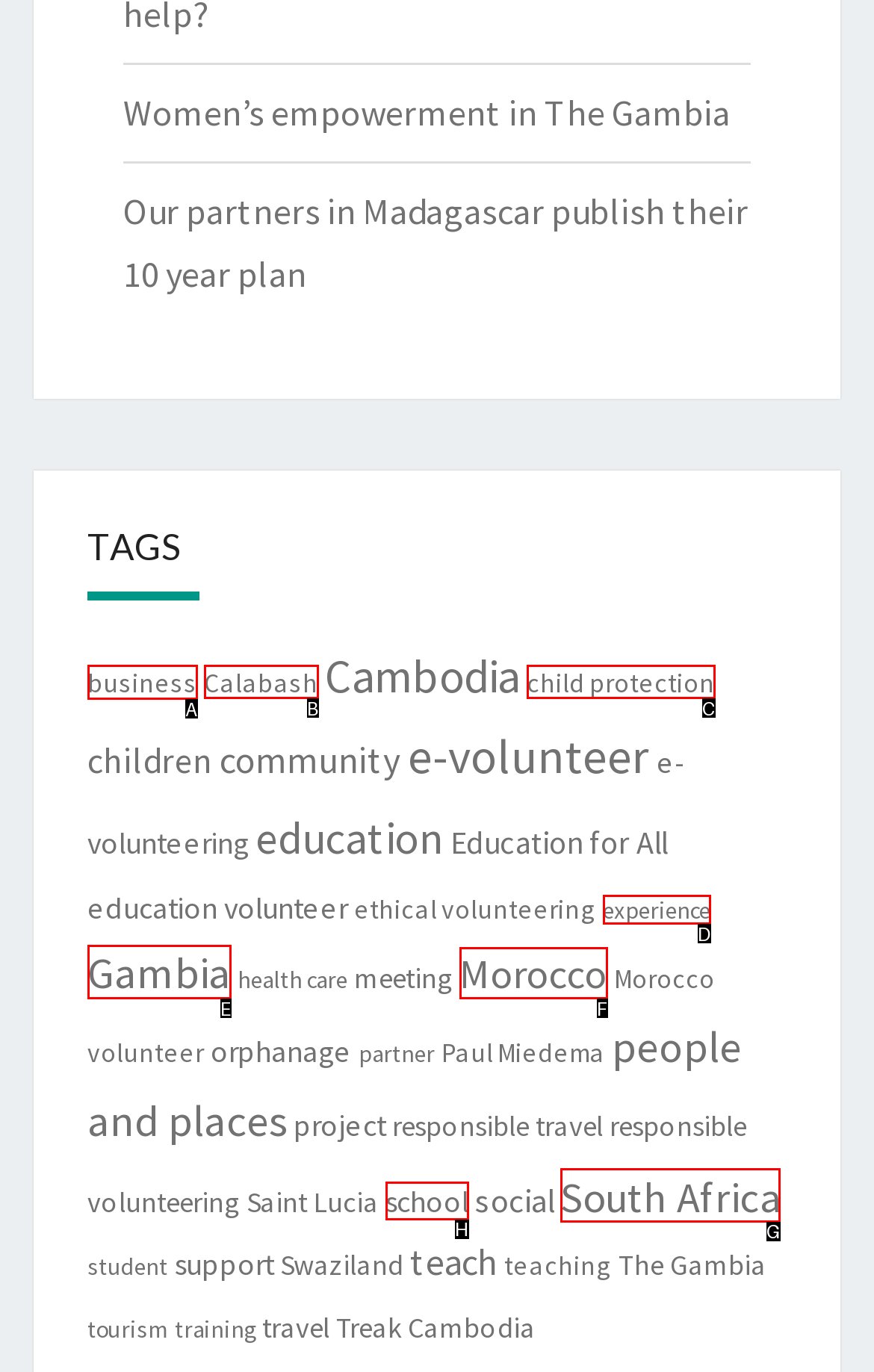To achieve the task: Check Hairstyles, which HTML element do you need to click?
Respond with the letter of the correct option from the given choices.

None